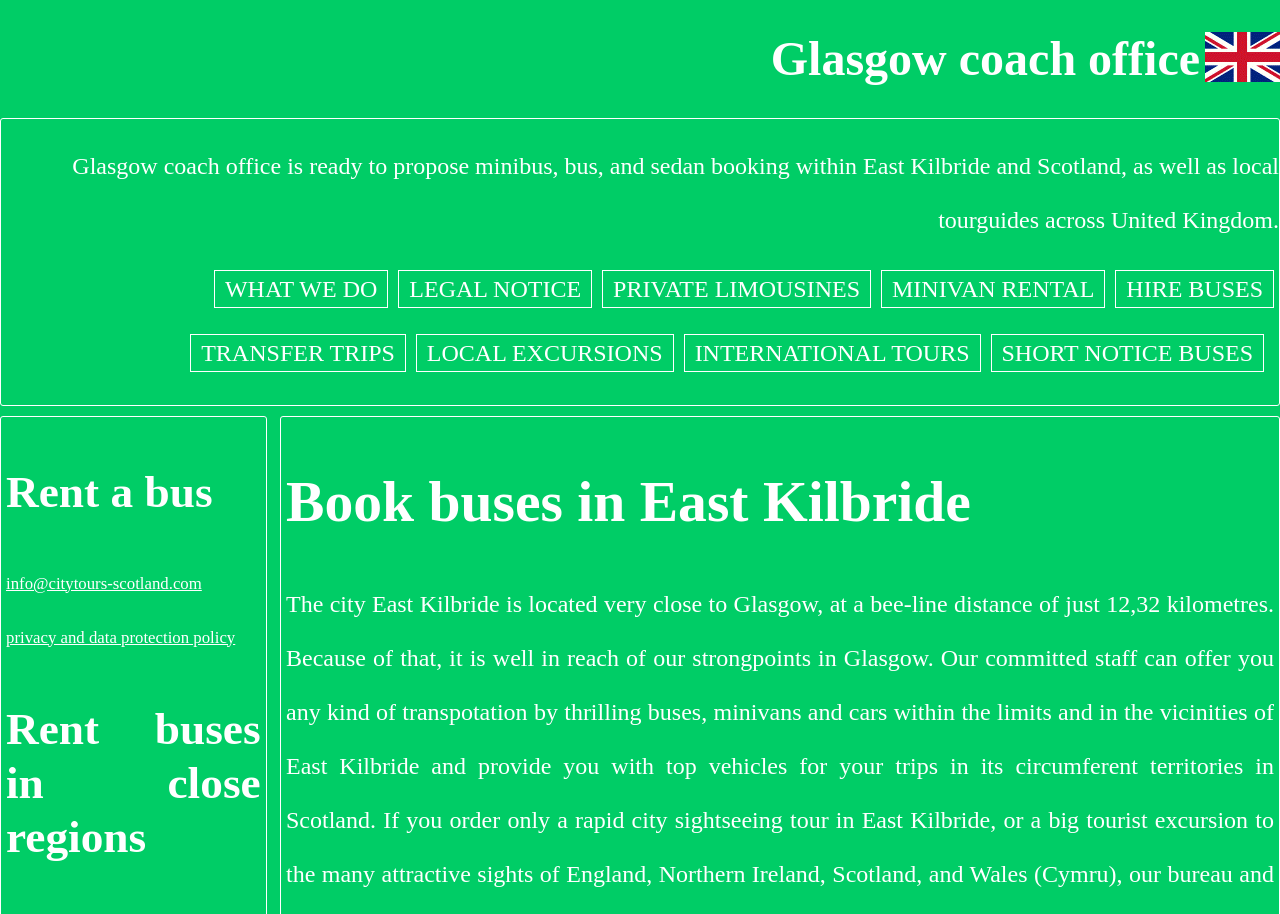Find and provide the bounding box coordinates for the UI element described here: "What we do". The coordinates should be given as four float numbers between 0 and 1: [left, top, right, bottom].

[0.167, 0.296, 0.303, 0.337]